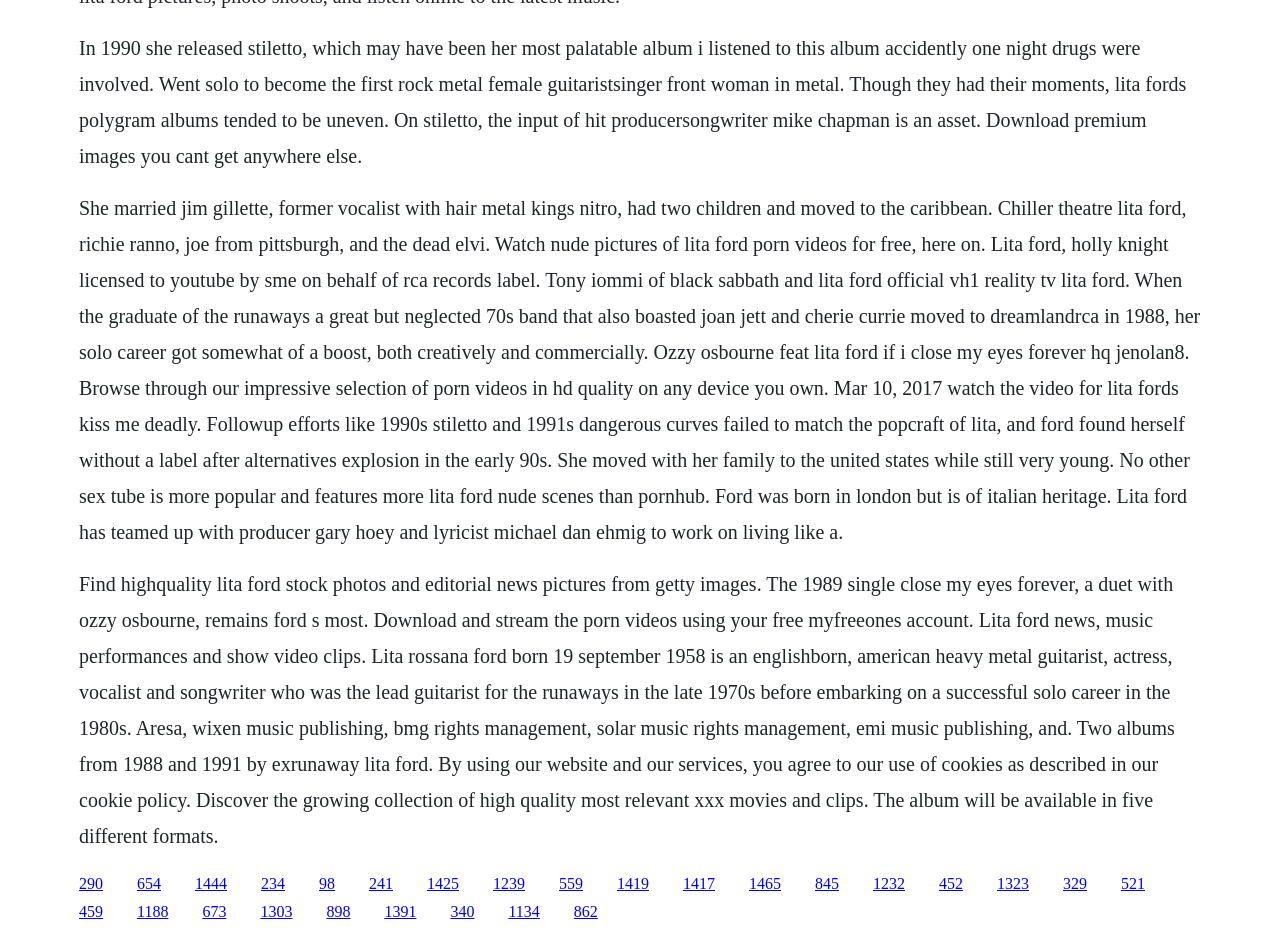Please specify the bounding box coordinates of the element that should be clicked to execute the given instruction: 'Read more about Lita Ford's biography'. Ensure the coordinates are four float numbers between 0 and 1, expressed as [left, top, right, bottom].

[0.062, 0.039, 0.927, 0.178]